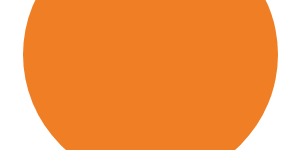What is the purpose of the media kit icon?
Respond to the question with a well-detailed and thorough answer.

The caption suggests that the media kit icon is intended for use within a digital media context, providing access to essential resources, information, or promotional materials related to an event or organization, in this case, the I-CAN 2023 event.